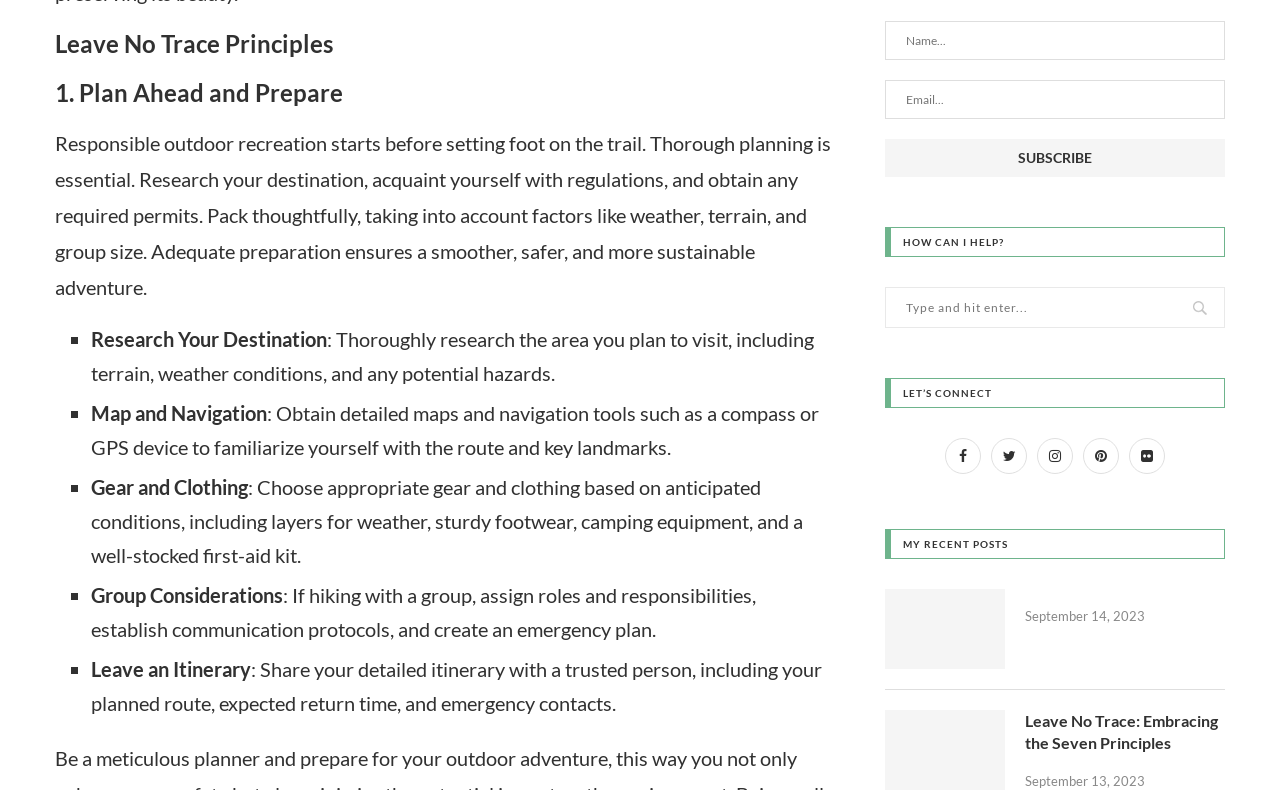Give a one-word or one-phrase response to the question: 
How many social media links are there?

5